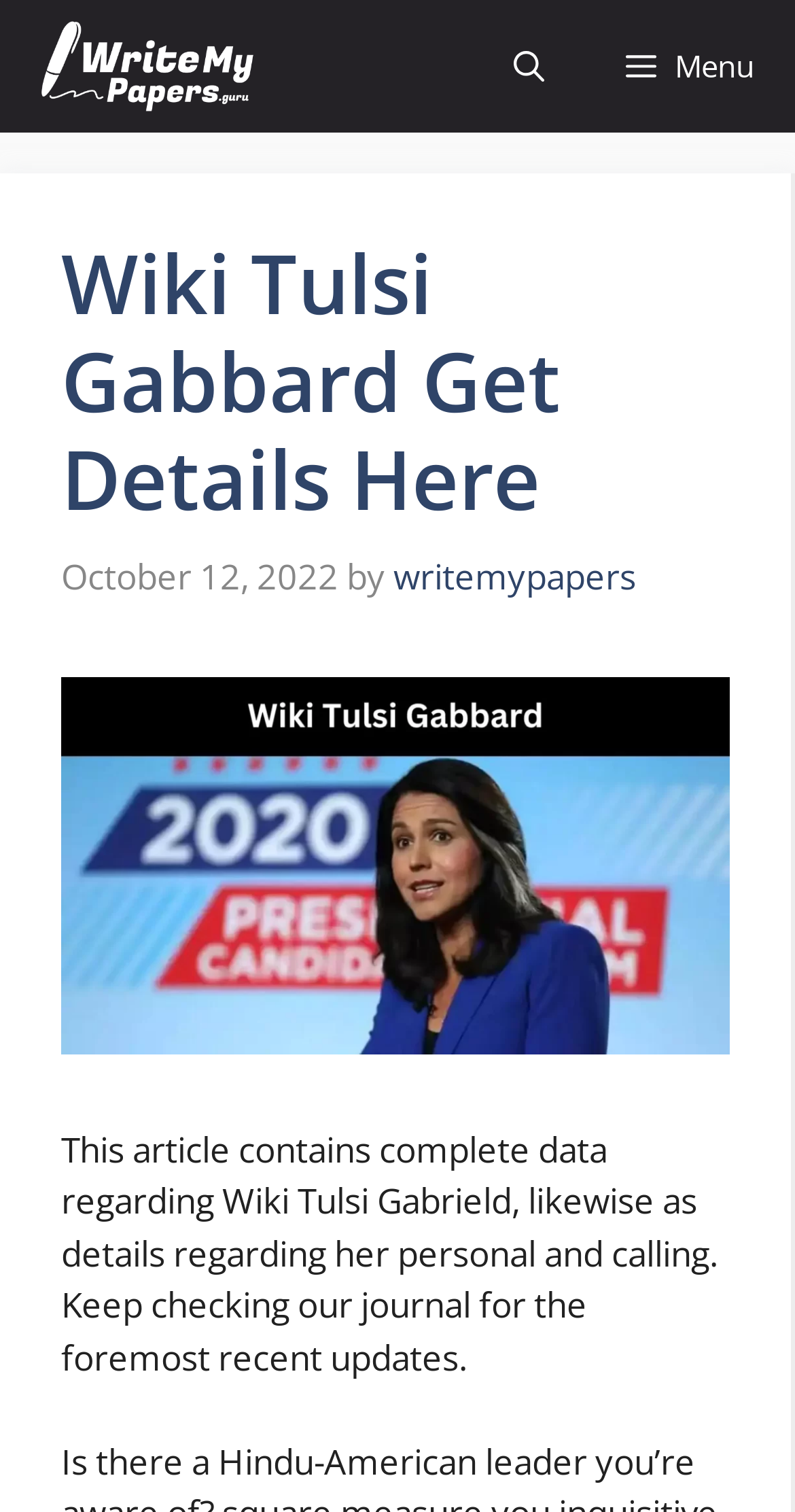What is the date of the article?
Please analyze the image and answer the question with as much detail as possible.

I found the date by looking at the time element with the text 'October 12, 2022', which is likely the publication date of the article.